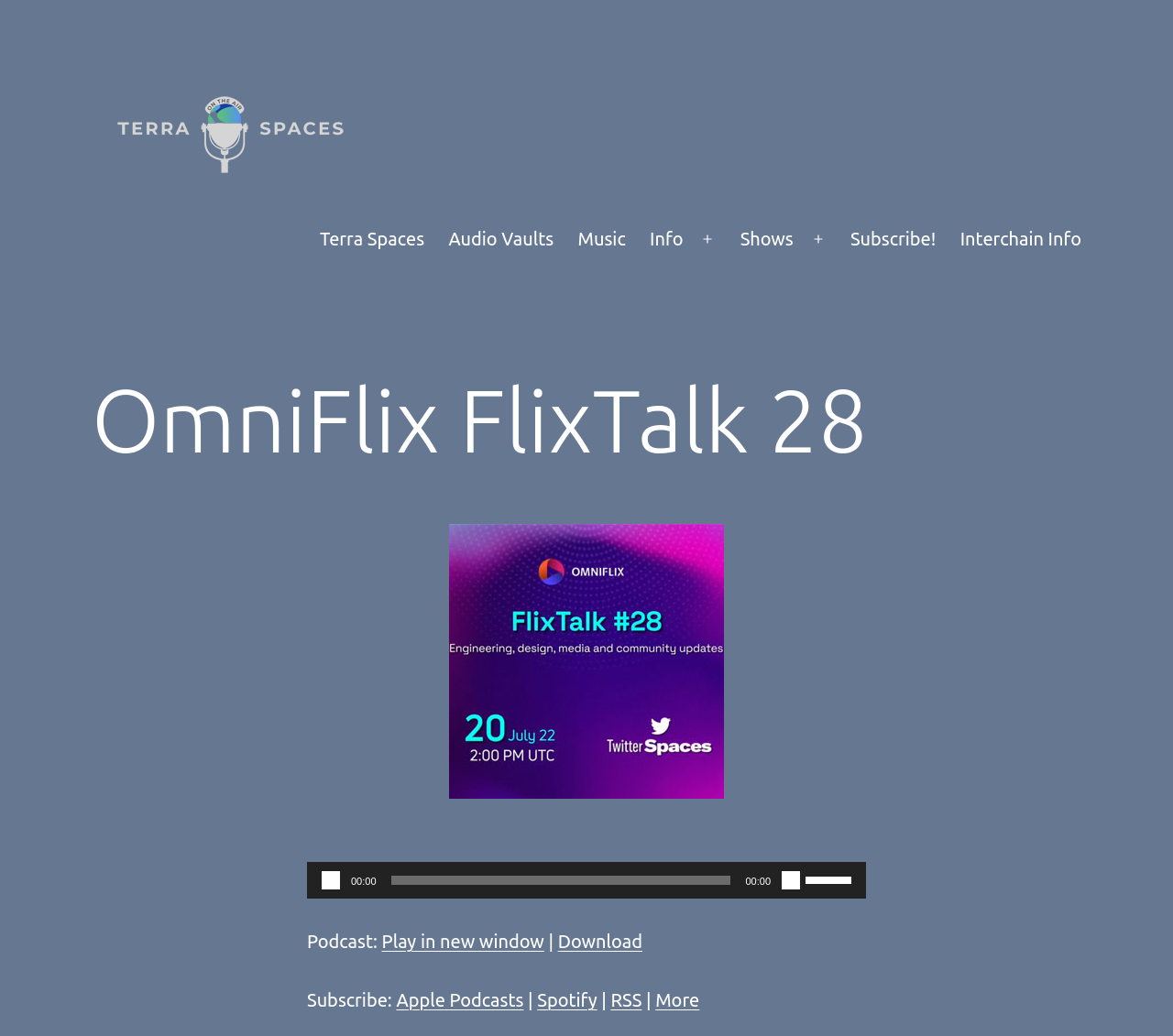Indicate the bounding box coordinates of the clickable region to achieve the following instruction: "Play the audio."

[0.274, 0.841, 0.29, 0.859]